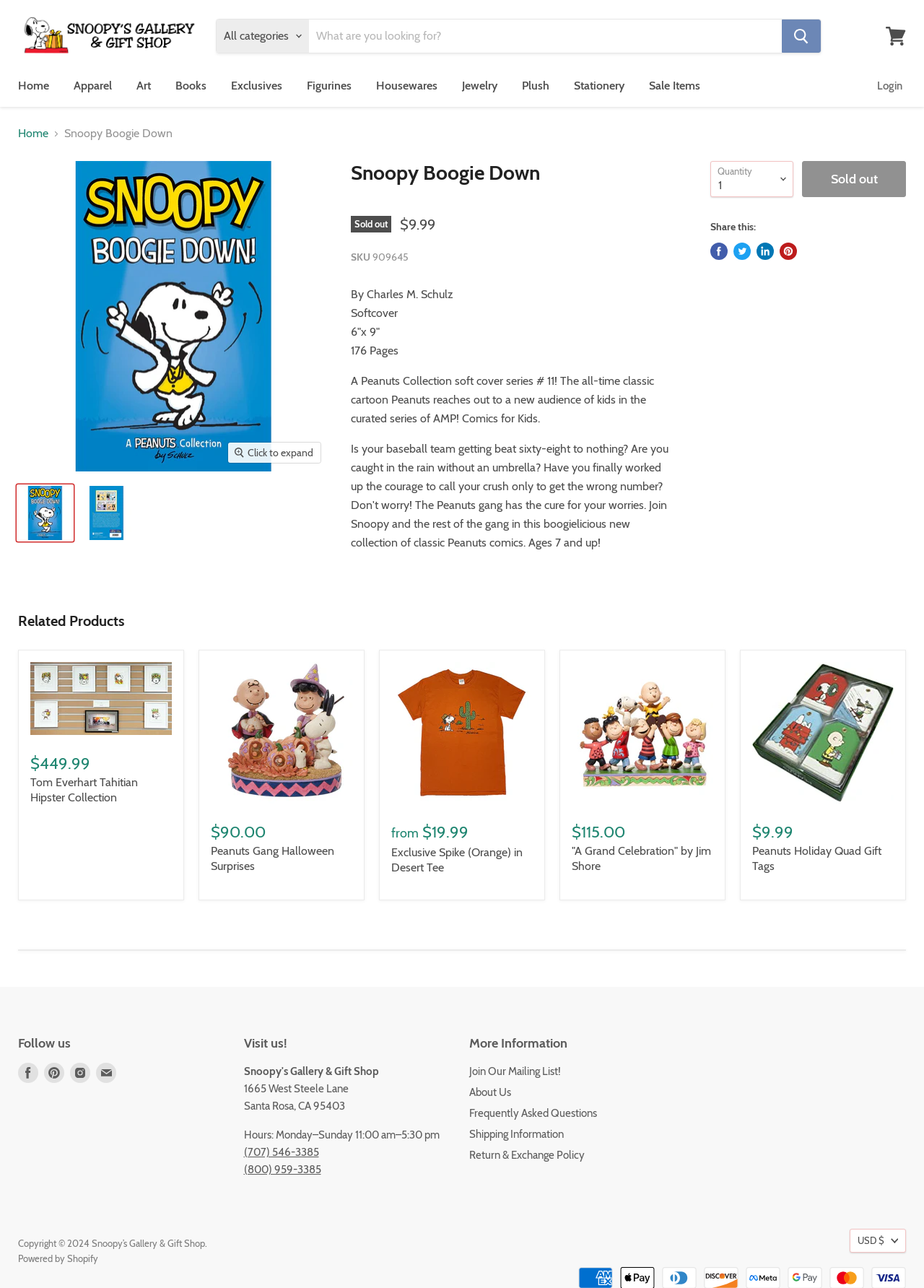Based on the image, provide a detailed response to the question:
What is the format of the product?

I found the answer by looking at the static text element with the text 'Softcover' which is located in the product description section of the webpage.